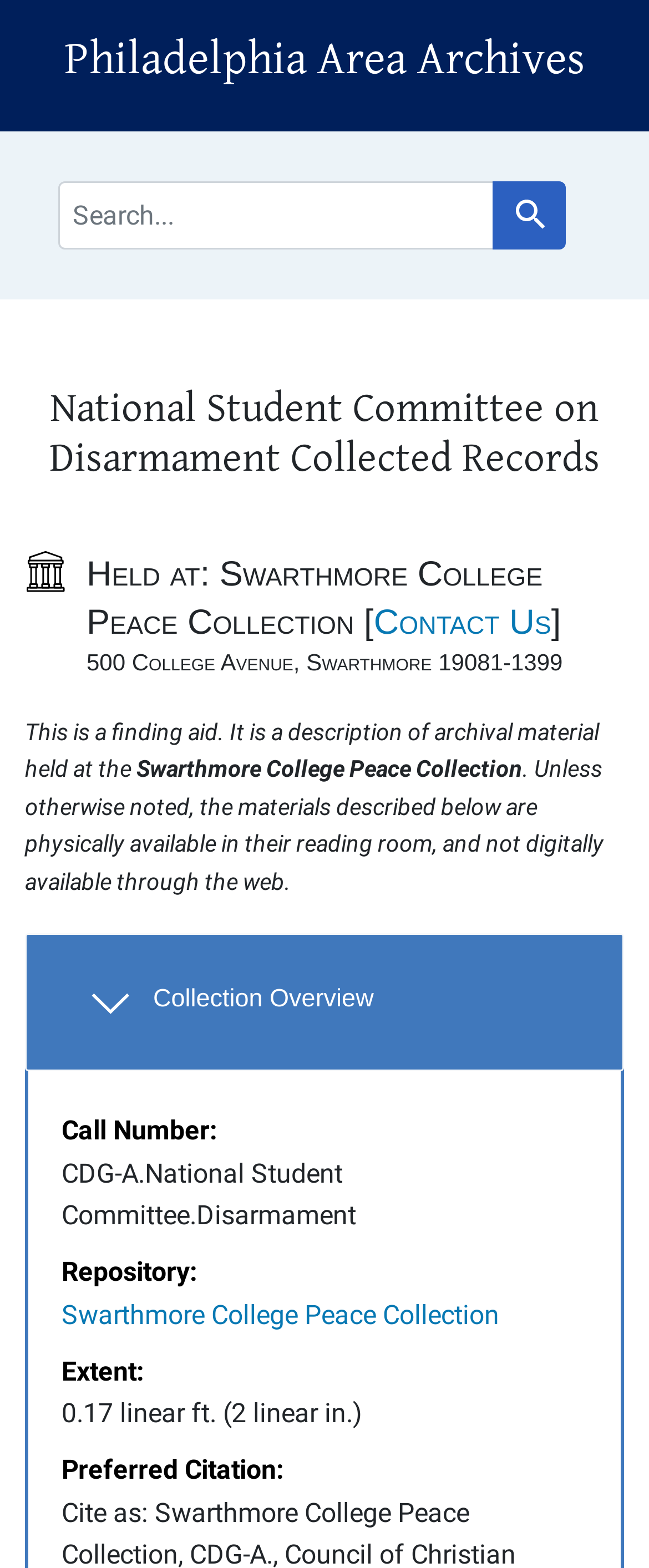Determine the main headline from the webpage and extract its text.

Philadelphia Area Archives